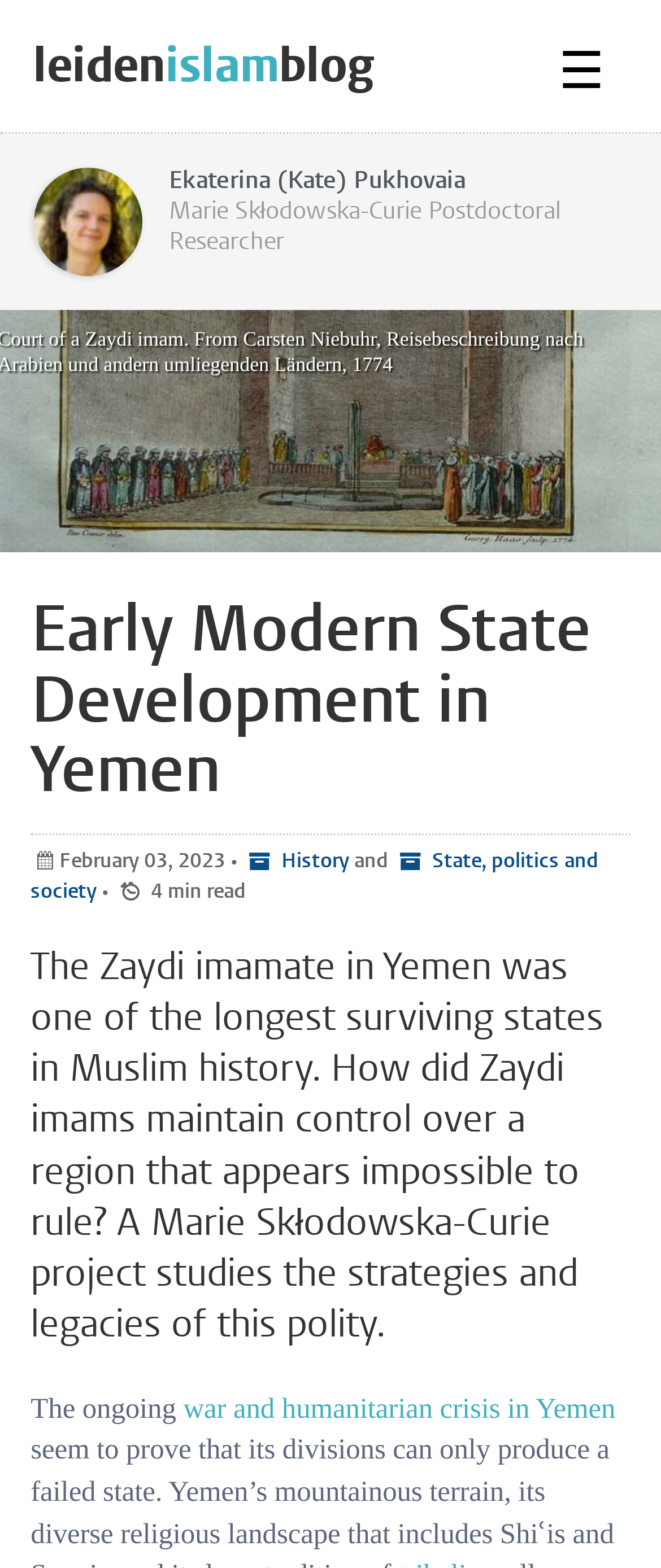Please provide a comprehensive answer to the question based on the screenshot: What is the author's name?

The author's name can be found in the figure element with a bounding box coordinate of [0.05, 0.107, 0.214, 0.176], which contains an image and a heading element with the text 'Ekaterina (Kate) Pukhovaia'.